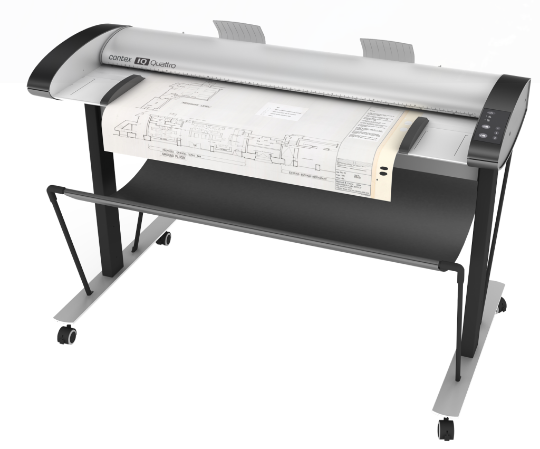Offer a detailed explanation of what is depicted in the image.

The image showcases the Contex IQ Quattro scanner, a highly advanced device designed for efficient scanning of technical documents. The scanner features a sleek, modern design with a metallic finish and a spacious scanning bed, where a blueprint is shown being processed. Above the scanning area, the device is equipped with a series of controls, enabling easy operation. 

This model is specifically tailored for large format scanning and is available in two sizes: 44 inches and 24 inches. Notably, the Contex IQ Quattro is renowned for its impressive scanning speed of up to 14 inches per second in color, ensuring fast, crisp, and sharp scans of both regular and oversized documents. It is equipped with advanced technology, including Contex CleanScan CIS modules and Sigma processing, which contribute to leading image quality. 

The scanner is optimized for network use, making it suitable for multi-site environments, and features energy-efficient operation, using only 0.5 watts in standby mode. Additionally, it boasts a quick recovery time, allowing rapid scanning to resume by simply loading the next document, with cloud connectivity for enhanced workflow. 

Overall, the Contex IQ Quattro scanner stands out as a versatile solution for professionals in need of high-quality document scanning for technical projects.